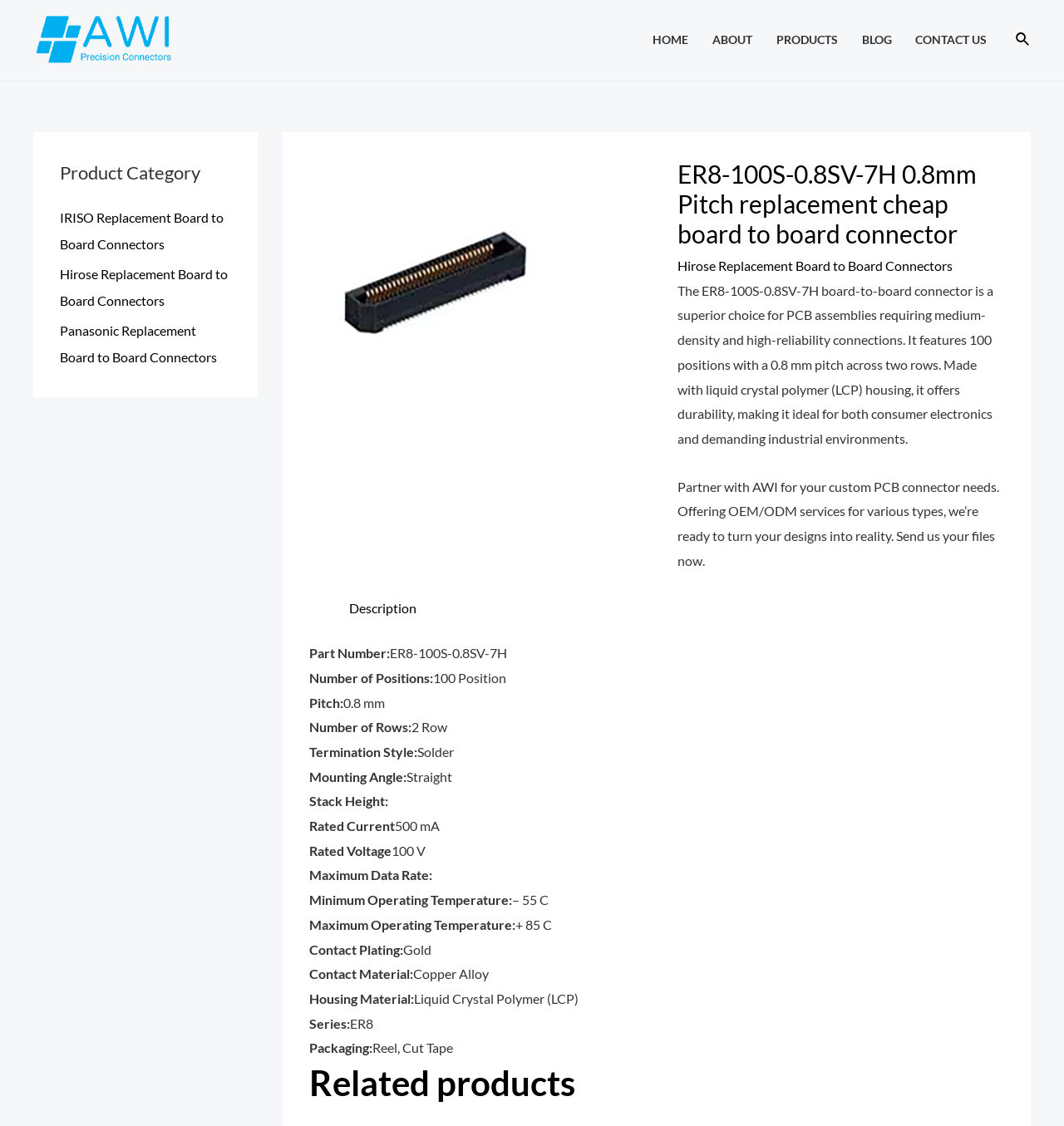Provide the bounding box coordinates of the HTML element this sentence describes: "alt="AWI Industry"". The bounding box coordinates consist of four float numbers between 0 and 1, i.e., [left, top, right, bottom].

[0.031, 0.026, 0.172, 0.04]